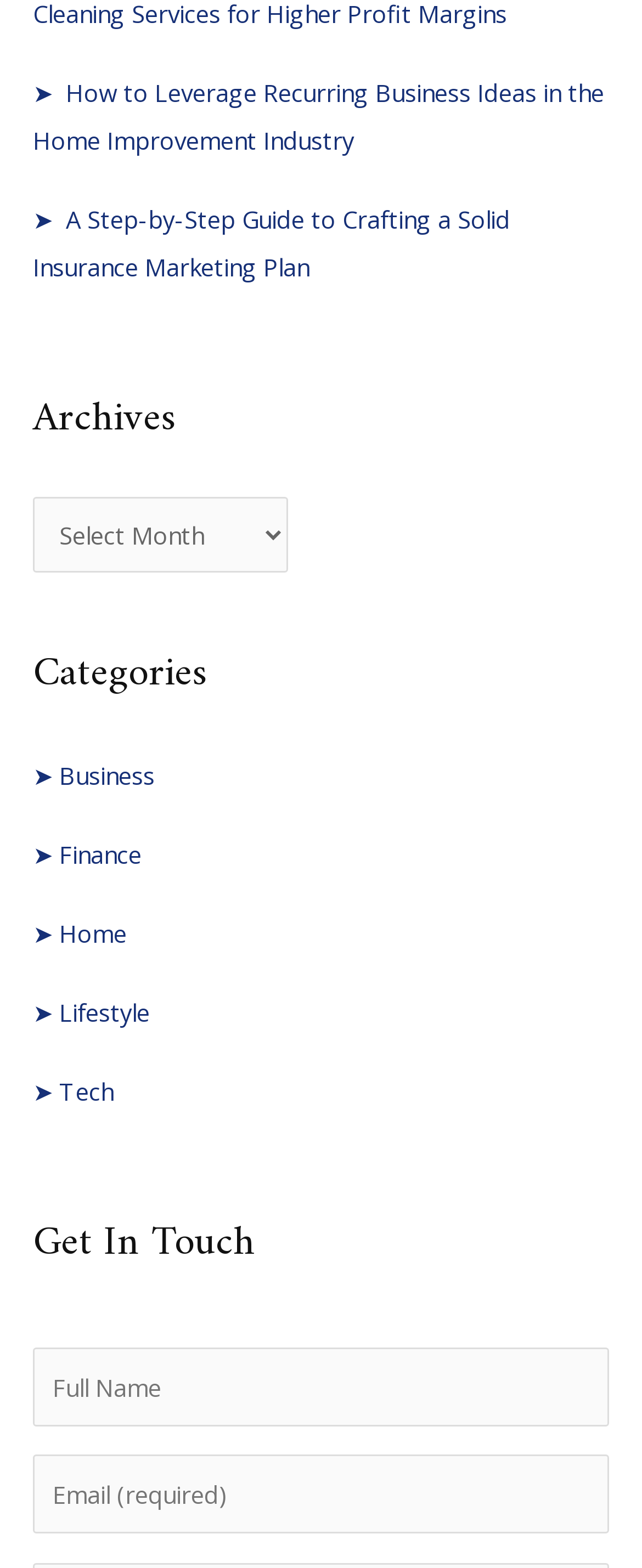Please identify the coordinates of the bounding box for the clickable region that will accomplish this instruction: "Click on the 'How to Leverage Recurring Business Ideas in the Home Improvement Industry' link".

[0.051, 0.048, 0.941, 0.099]